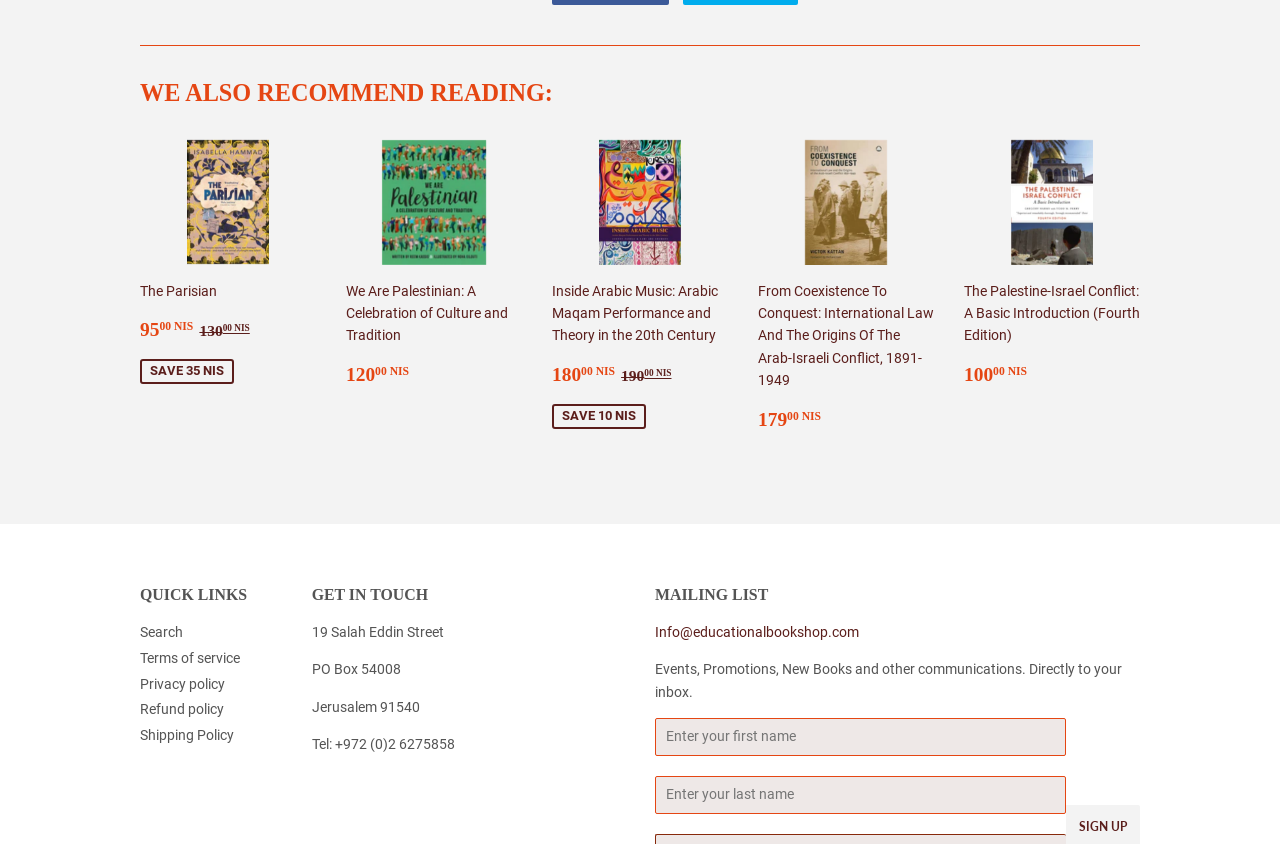Identify the bounding box for the UI element specified in this description: "Shipping Policy". The coordinates must be four float numbers between 0 and 1, formatted as [left, top, right, bottom].

[0.109, 0.862, 0.183, 0.881]